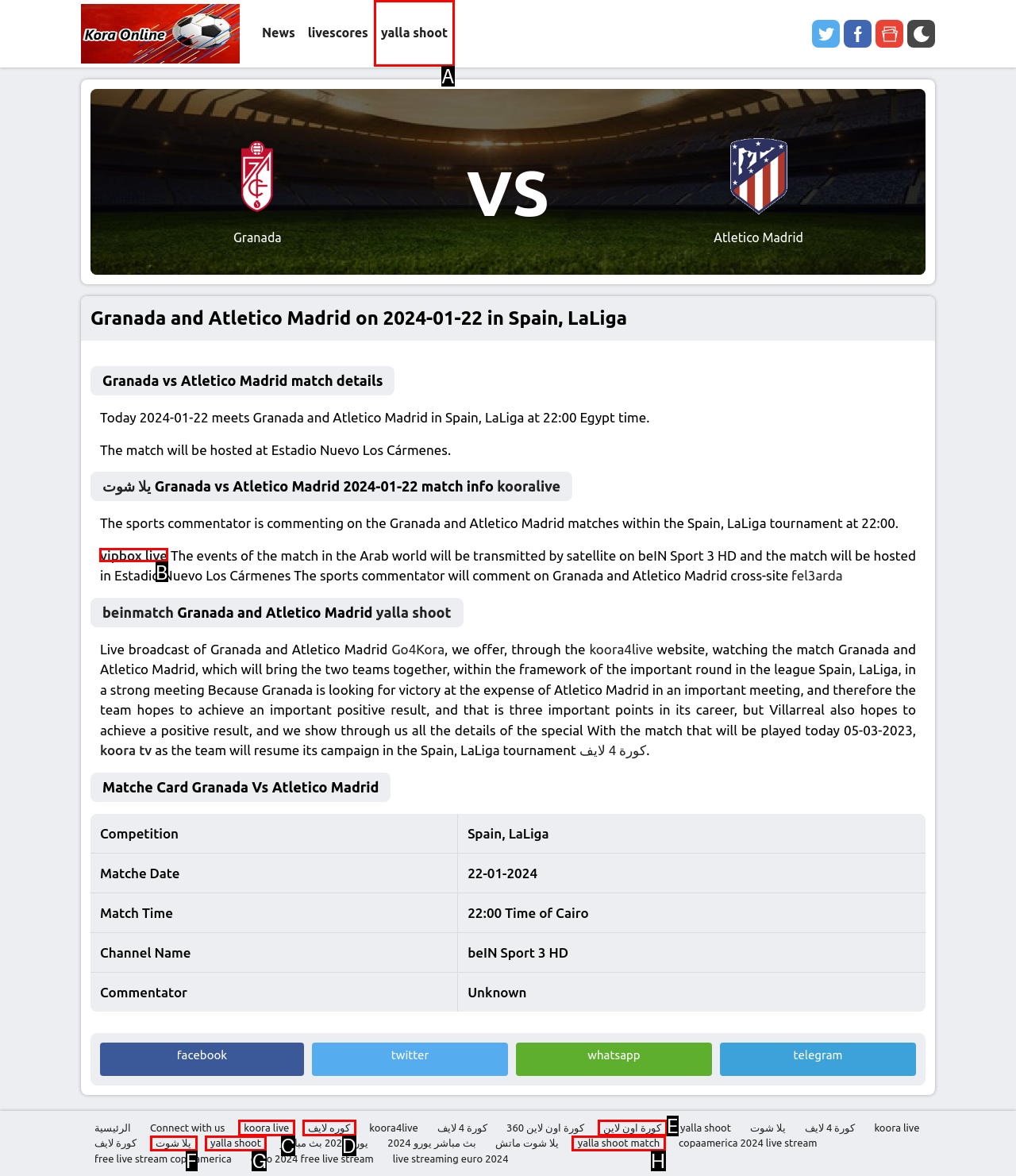Determine which HTML element I should select to execute the task: Click on vipbox live
Reply with the corresponding option's letter from the given choices directly.

B